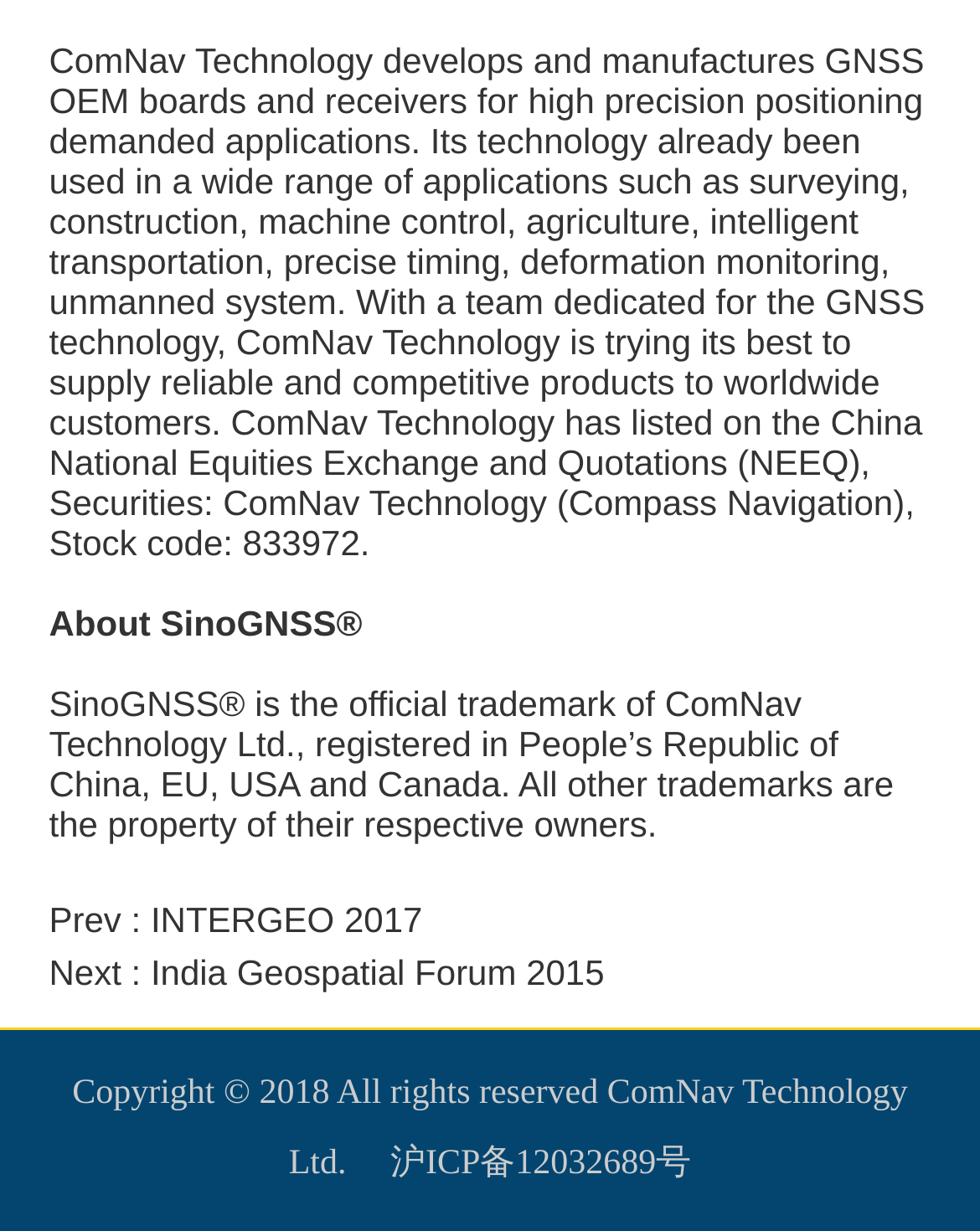Provide the bounding box coordinates of the HTML element this sentence describes: "India Geospatial Forum 2015".

[0.154, 0.773, 0.617, 0.805]